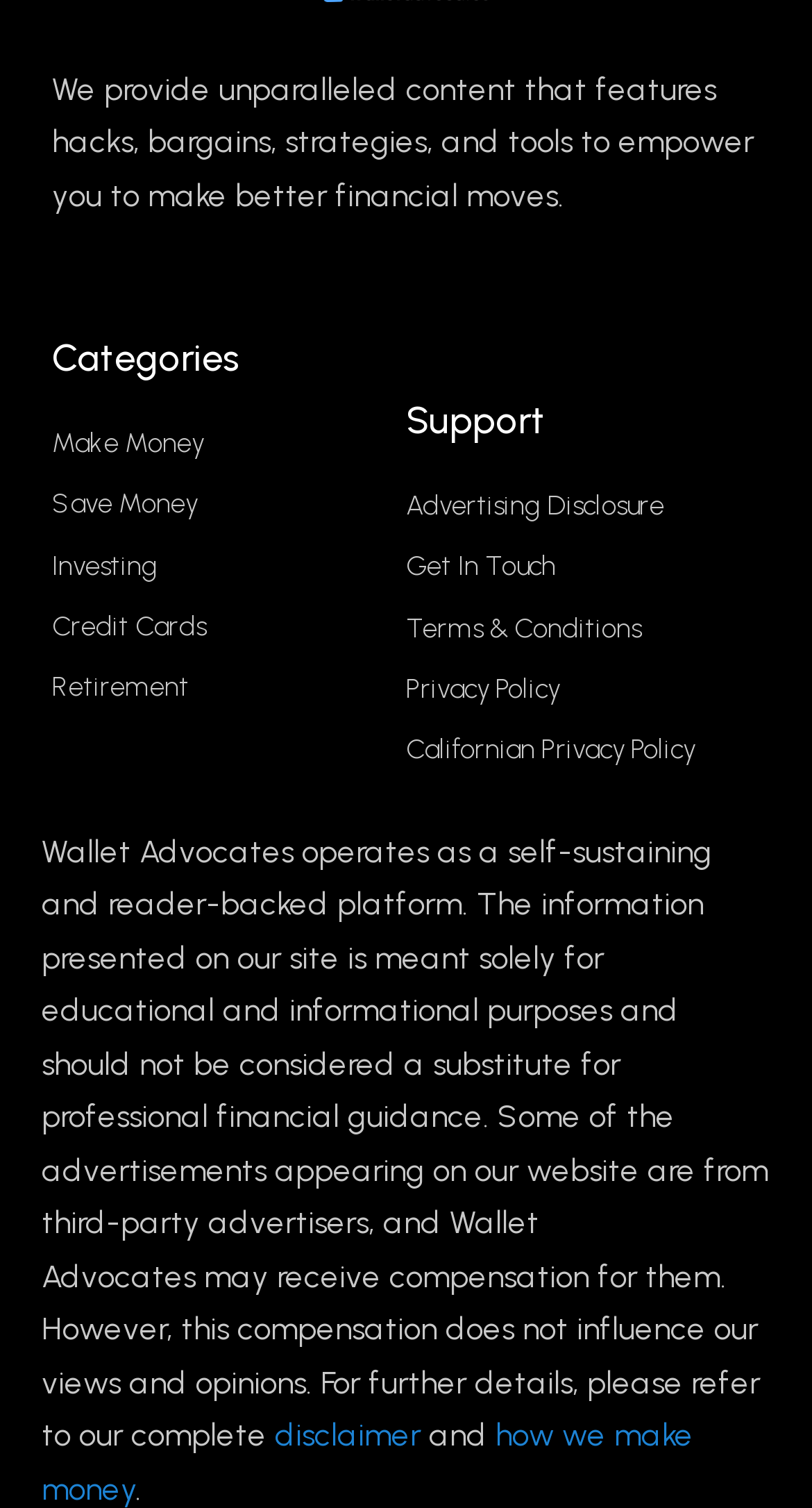Identify the bounding box coordinates of the element that should be clicked to fulfill this task: "View Investing". The coordinates should be provided as four float numbers between 0 and 1, i.e., [left, top, right, bottom].

[0.064, 0.358, 0.5, 0.392]